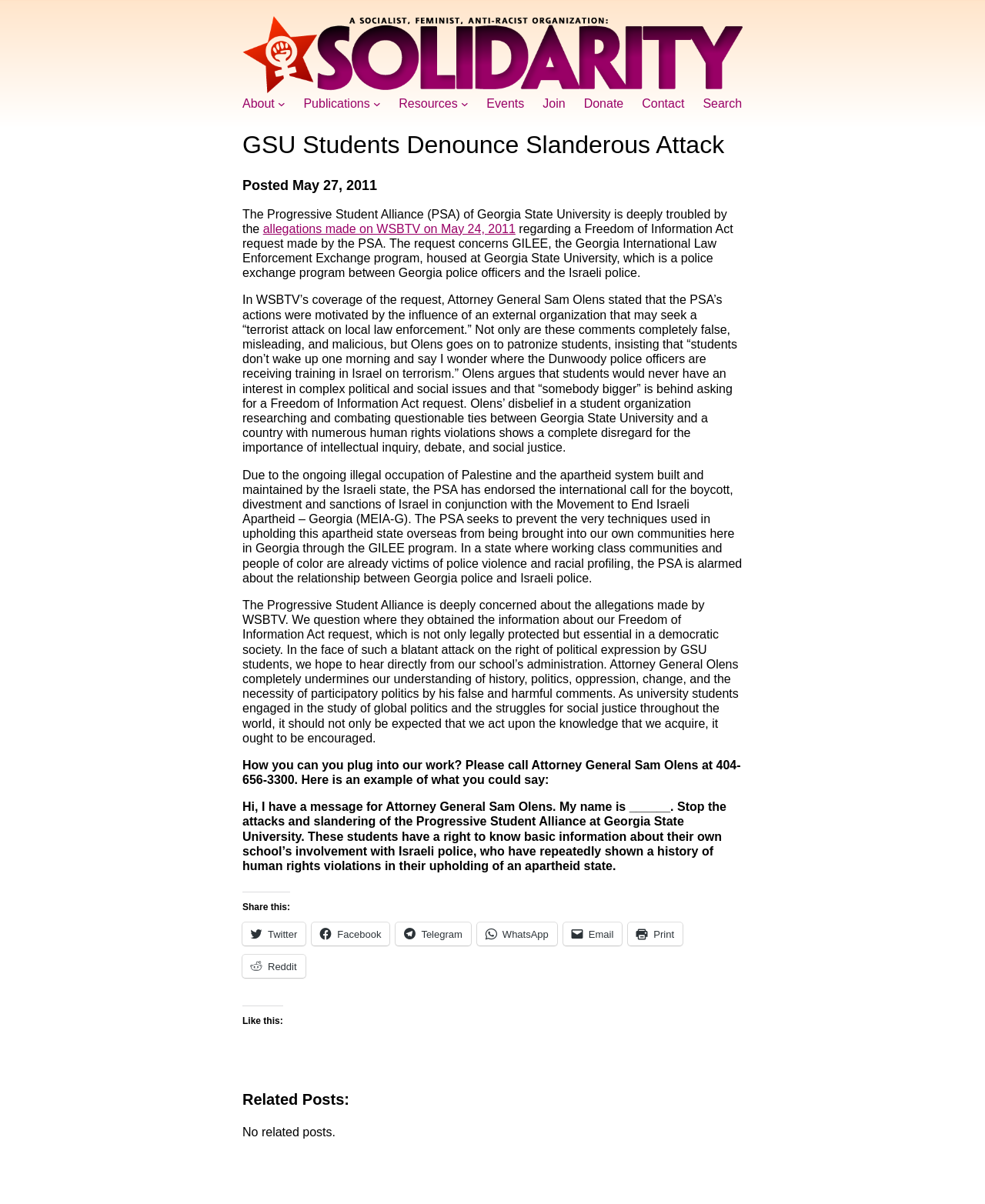Please find the bounding box coordinates of the element that needs to be clicked to perform the following instruction: "Click the Donate link". The bounding box coordinates should be four float numbers between 0 and 1, represented as [left, top, right, bottom].

[0.593, 0.08, 0.633, 0.092]